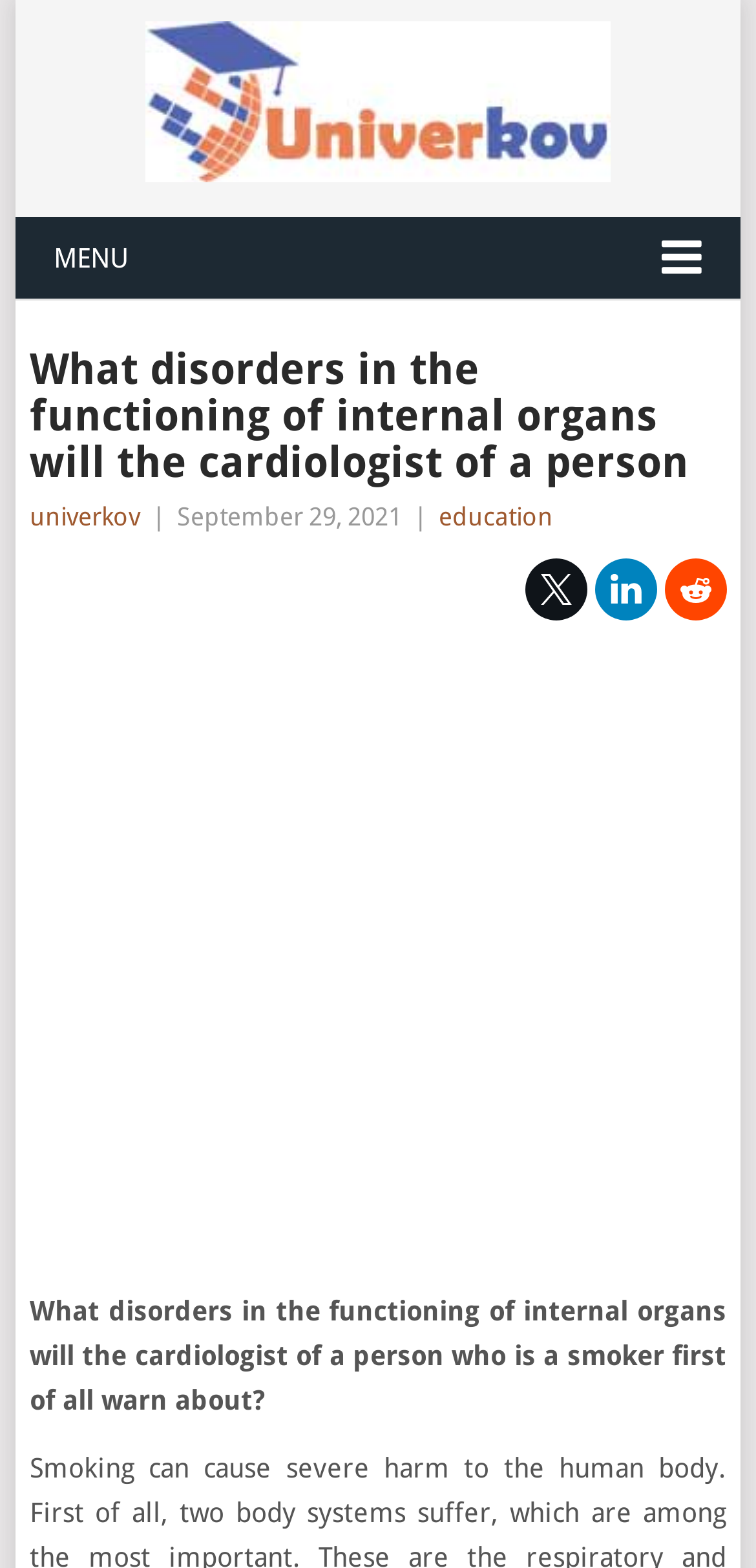What is the main concern of a cardiologist for a smoker?
Look at the image and respond to the question as thoroughly as possible.

The main concern of a cardiologist for a smoker can be inferred from the heading 'What disorders in the functioning of internal organs will the cardiologist of a person who is a smoker first of all warn about?' which suggests that the cardiologist is concerned about the disorders in the functioning of internal organs of a smoker.